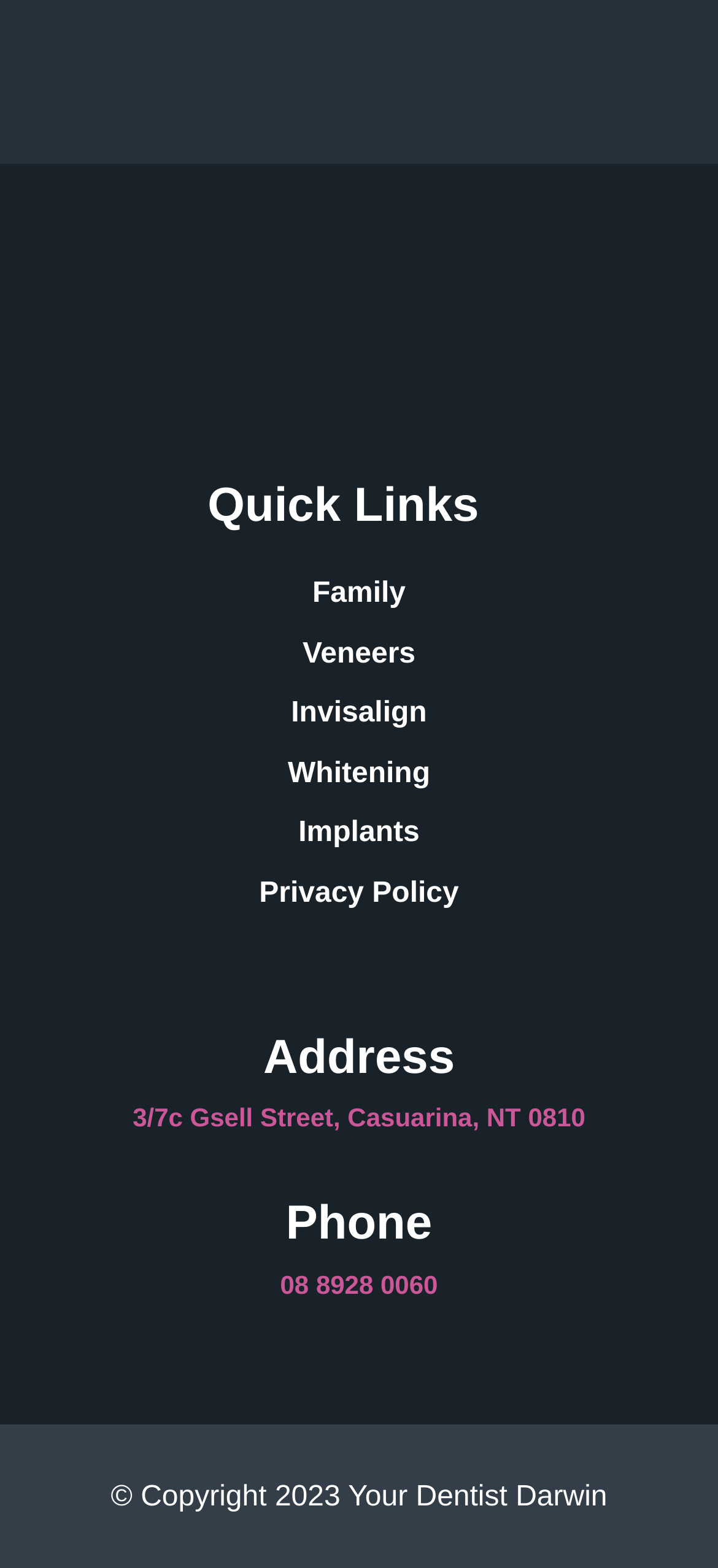Locate the bounding box coordinates of the element that should be clicked to execute the following instruction: "View Disclaimers".

None